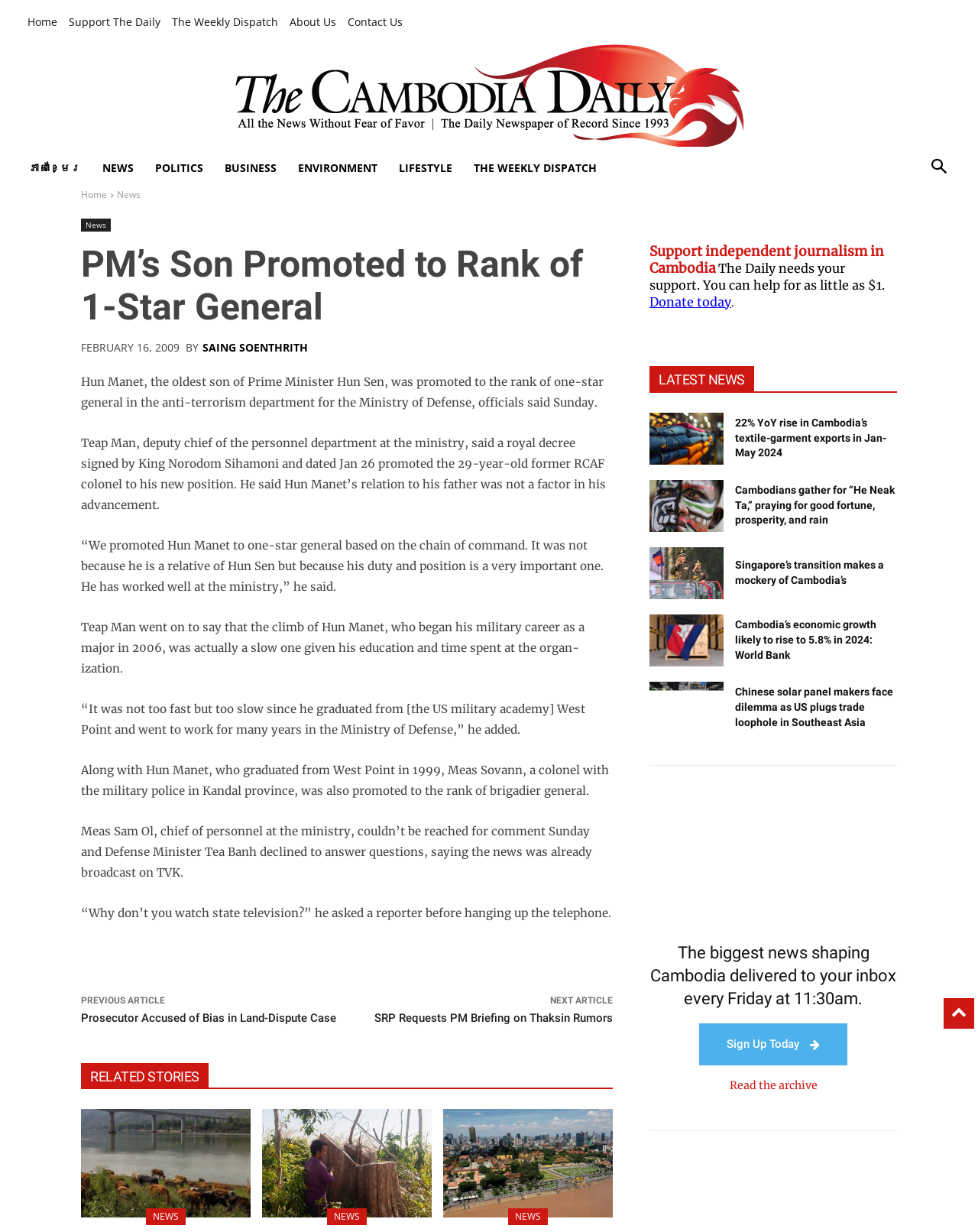Provide the bounding box coordinates of the HTML element this sentence describes: "Home". The bounding box coordinates consist of four float numbers between 0 and 1, i.e., [left, top, right, bottom].

[0.028, 0.009, 0.059, 0.027]